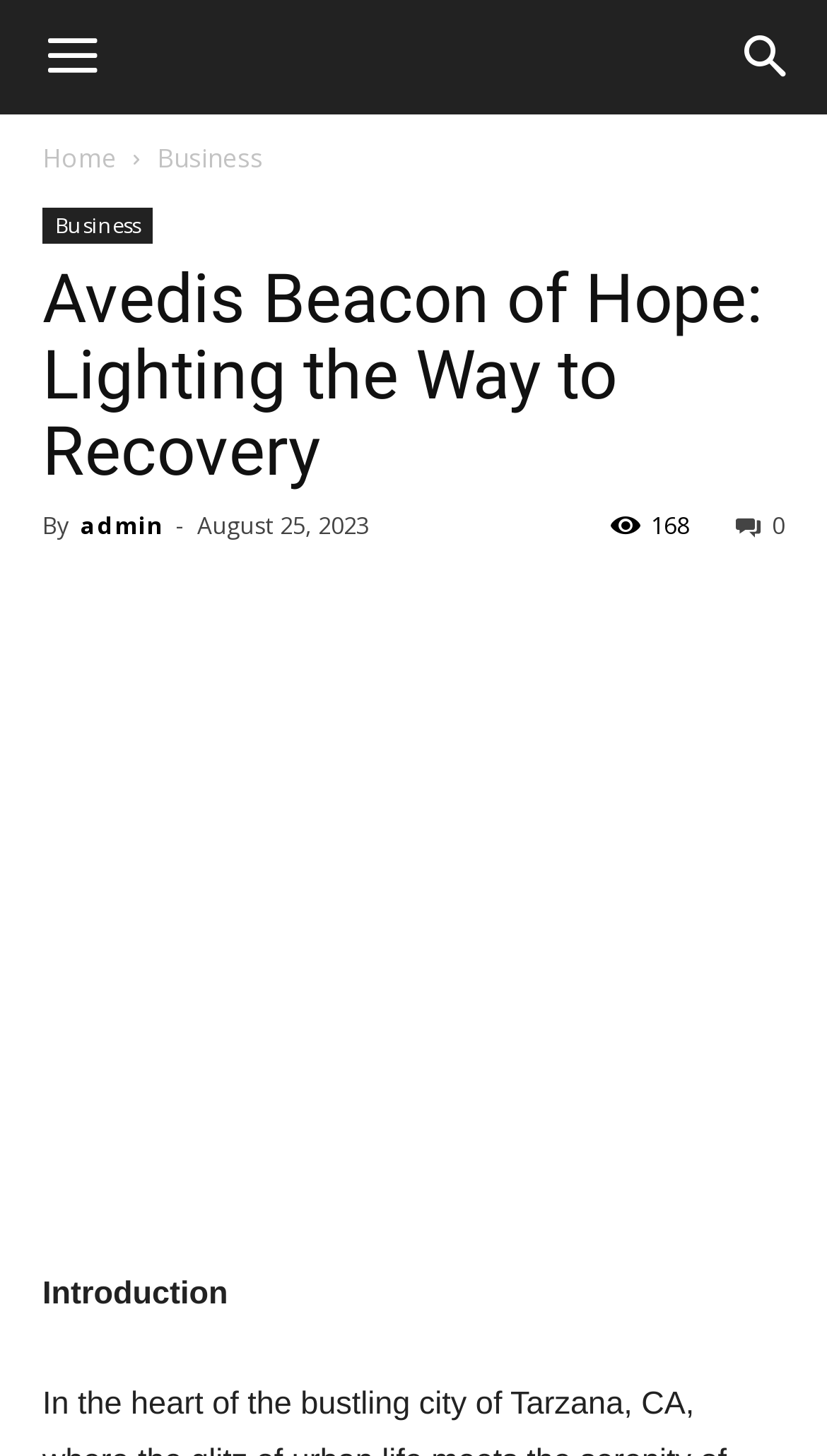What is the purpose of the links at the top?
Refer to the image and provide a thorough answer to the question.

The links at the top, such as 'Home' and 'Business', have a similar layout and are positioned near the top of the page. This suggests that they are navigation links, allowing users to access different sections of the website.